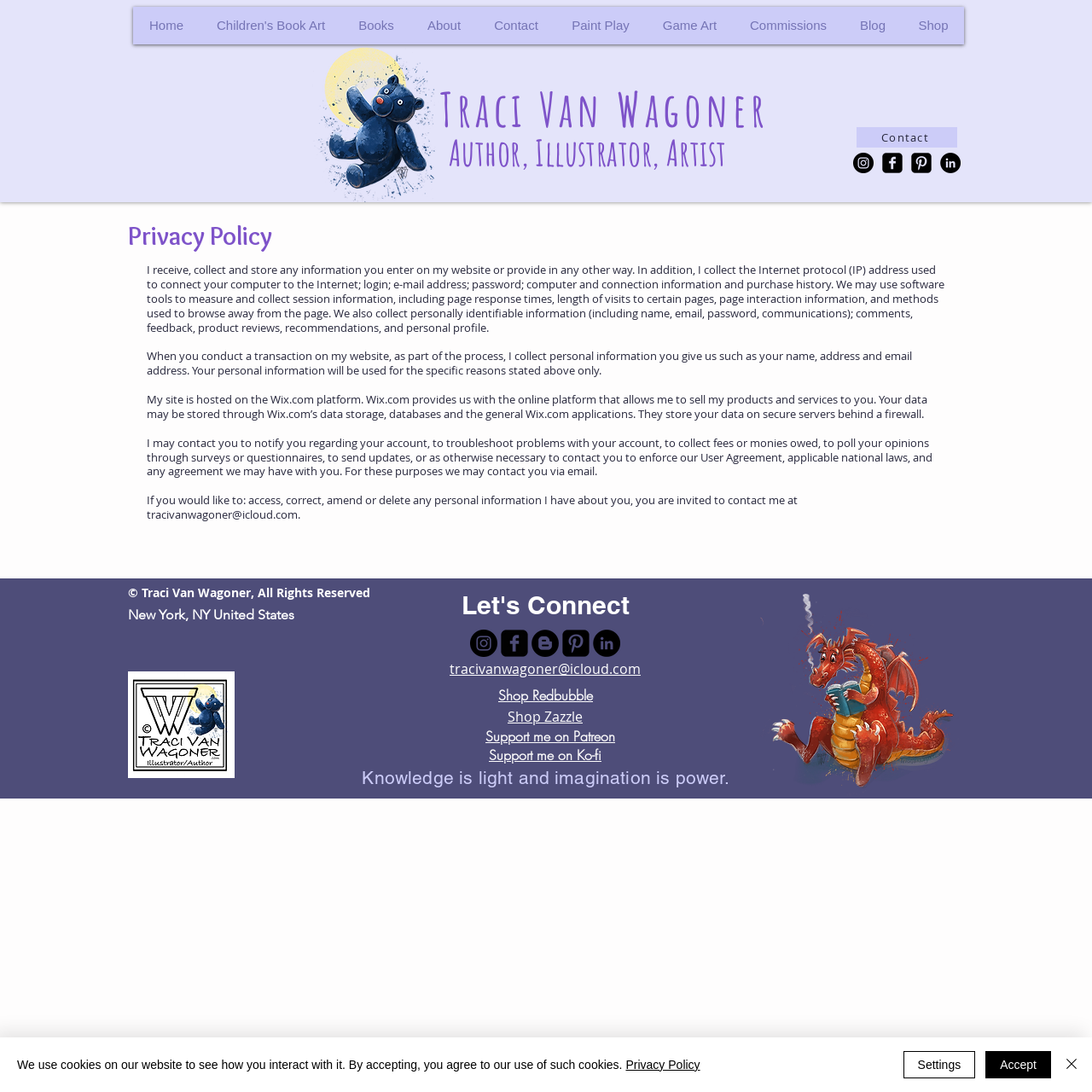Give the bounding box coordinates for the element described by: "Shop Zazzle".

[0.465, 0.648, 0.534, 0.665]